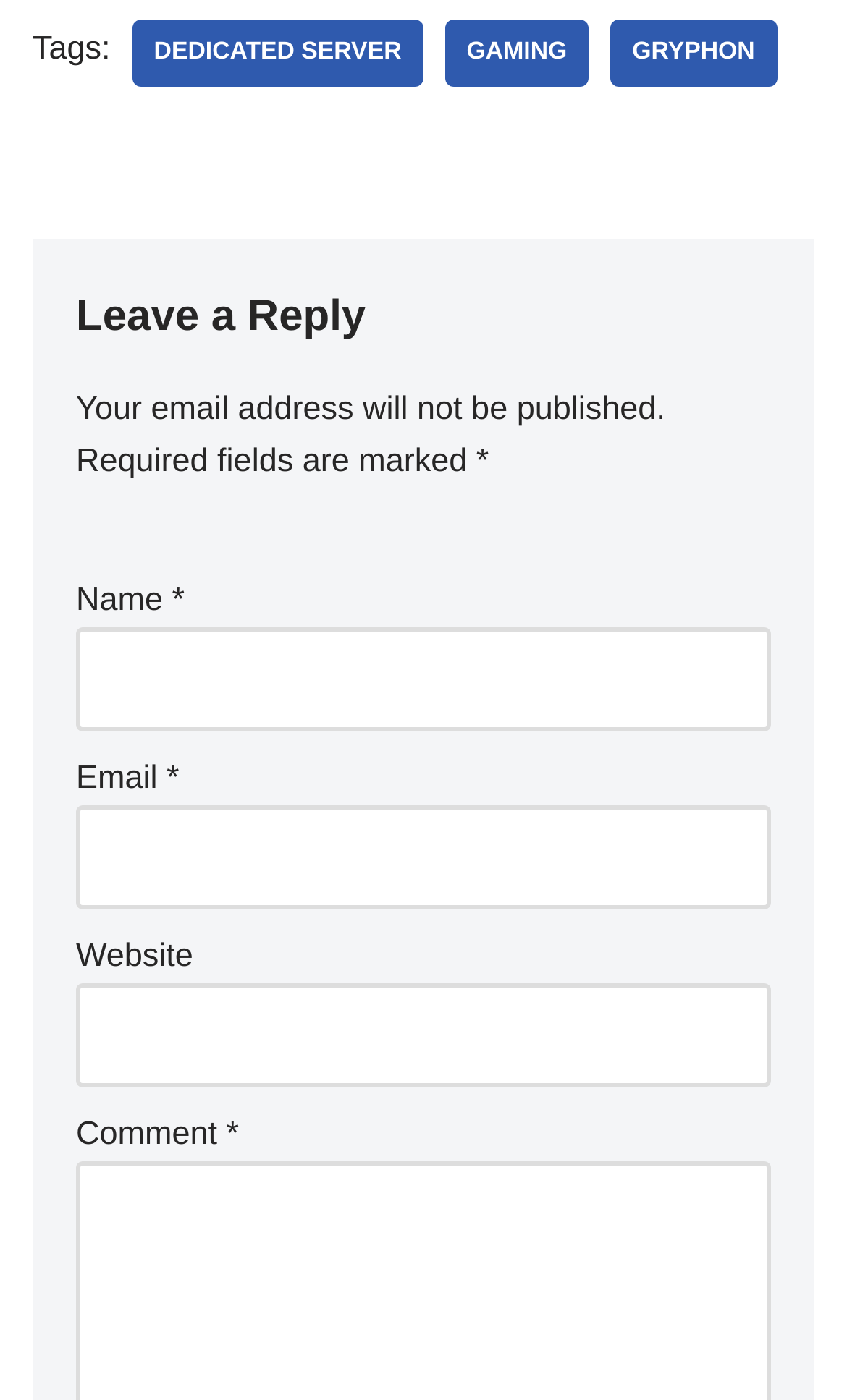Bounding box coordinates should be in the format (top-left x, top-left y, bottom-right x, bottom-right y) and all values should be floating point numbers between 0 and 1. Determine the bounding box coordinate for the UI element described as: parent_node: Name * name="author"

[0.09, 0.449, 0.91, 0.523]